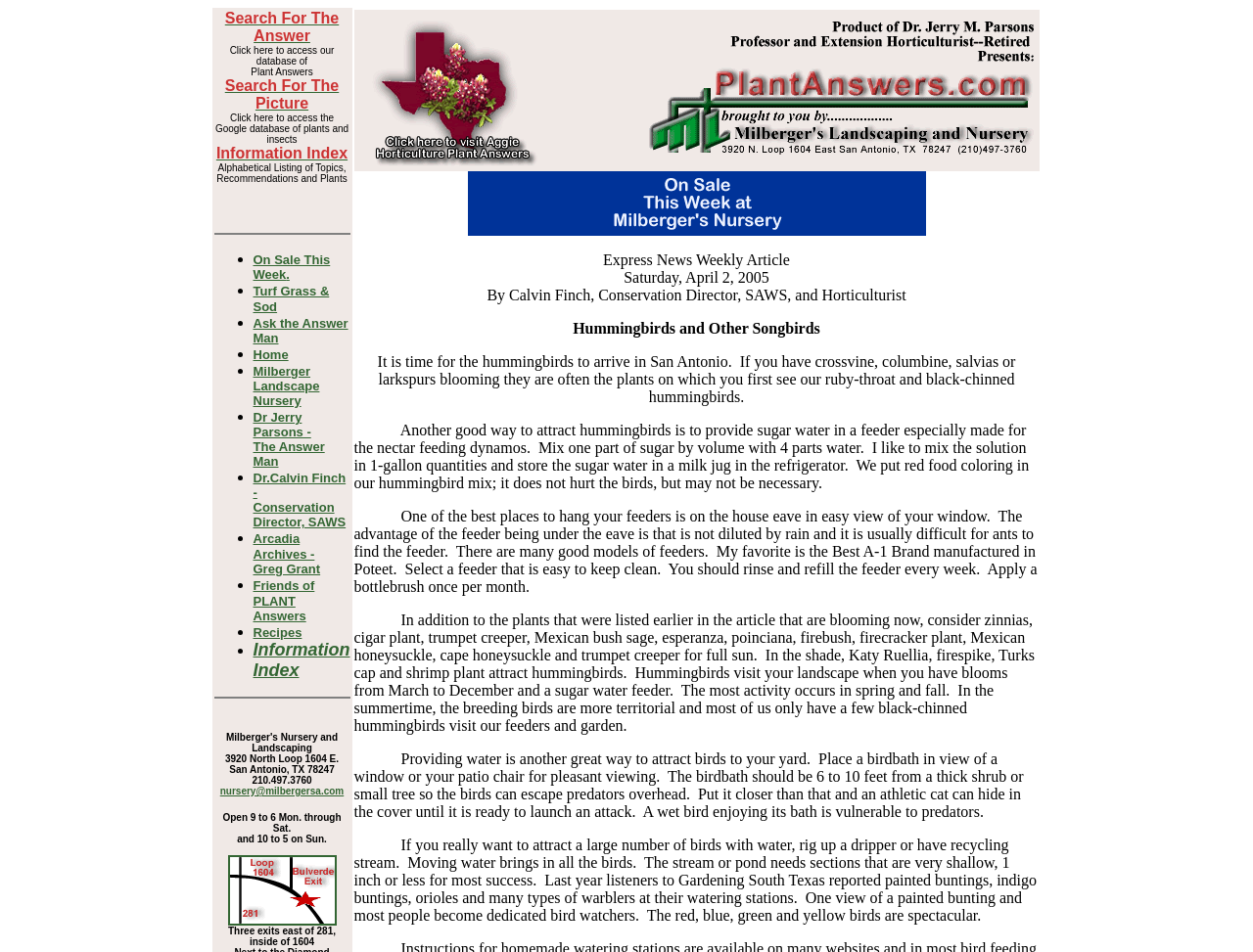Answer the question in one word or a short phrase:
What is the topic of the article?

Hummingbirds and Other Songbirds